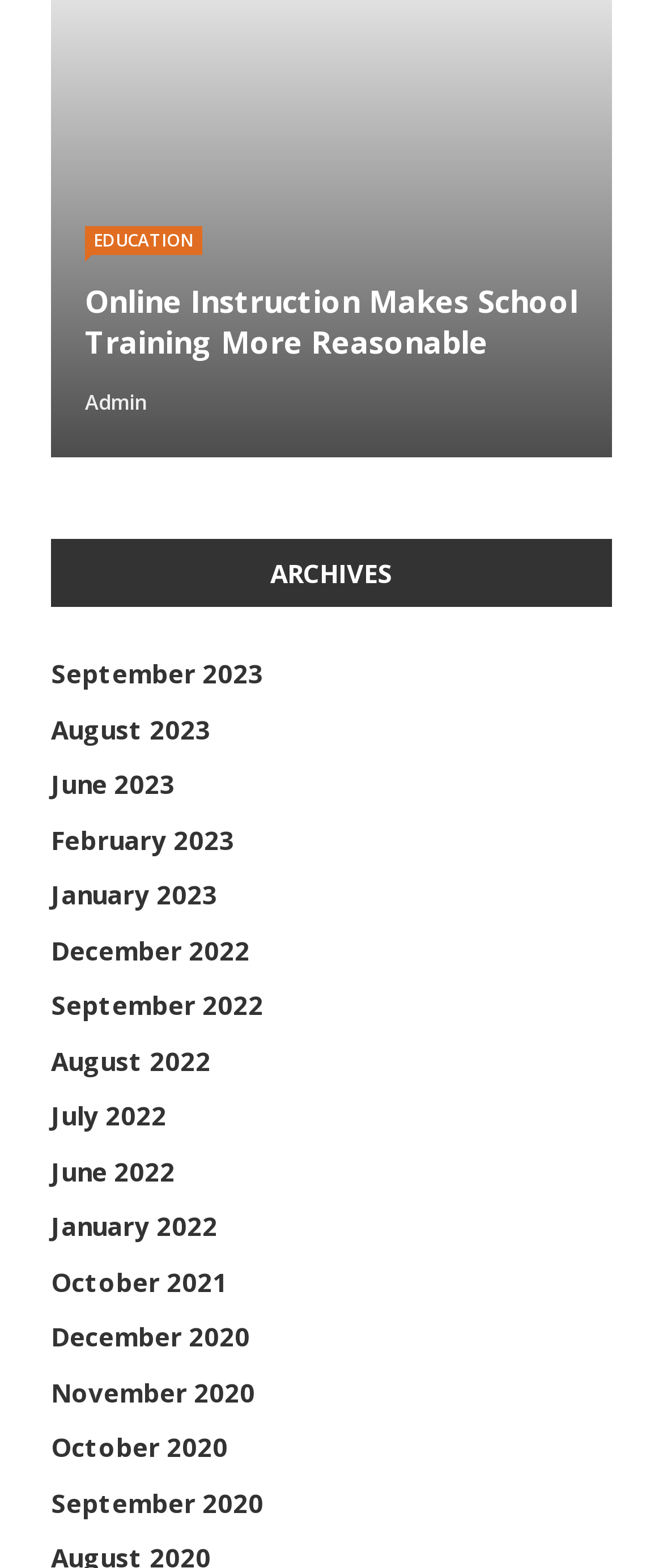What is the position of the 'ADMIN' link relative to the 'HEALTH' link?
Respond to the question with a single word or phrase according to the image.

Below